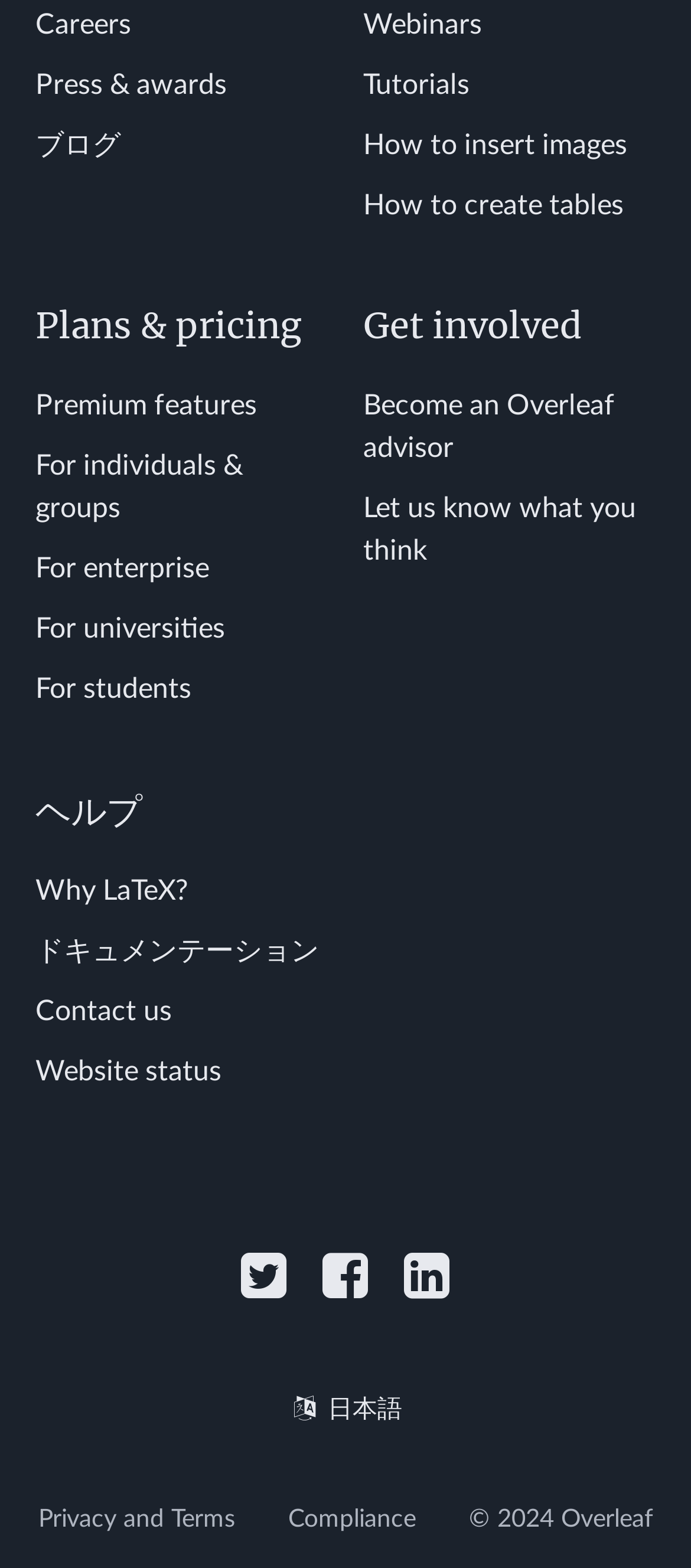How many social media links are there?
Using the screenshot, give a one-word or short phrase answer.

3